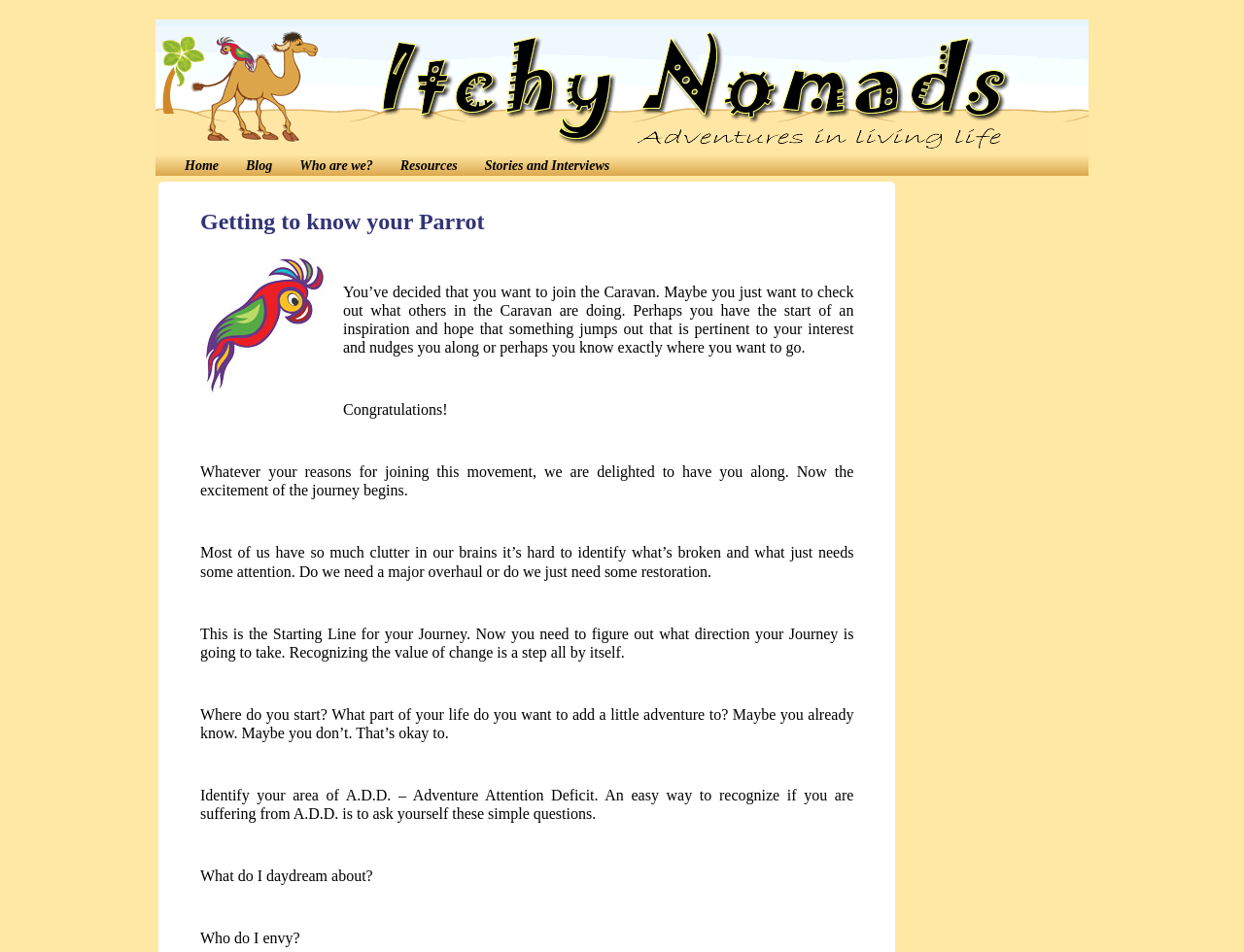For the following element description, predict the bounding box coordinates in the format (top-left x, top-left y, bottom-right x, bottom-right y). All values should be floating point numbers between 0 and 1. Description: Getting to know your Parrot

[0.161, 0.219, 0.389, 0.246]